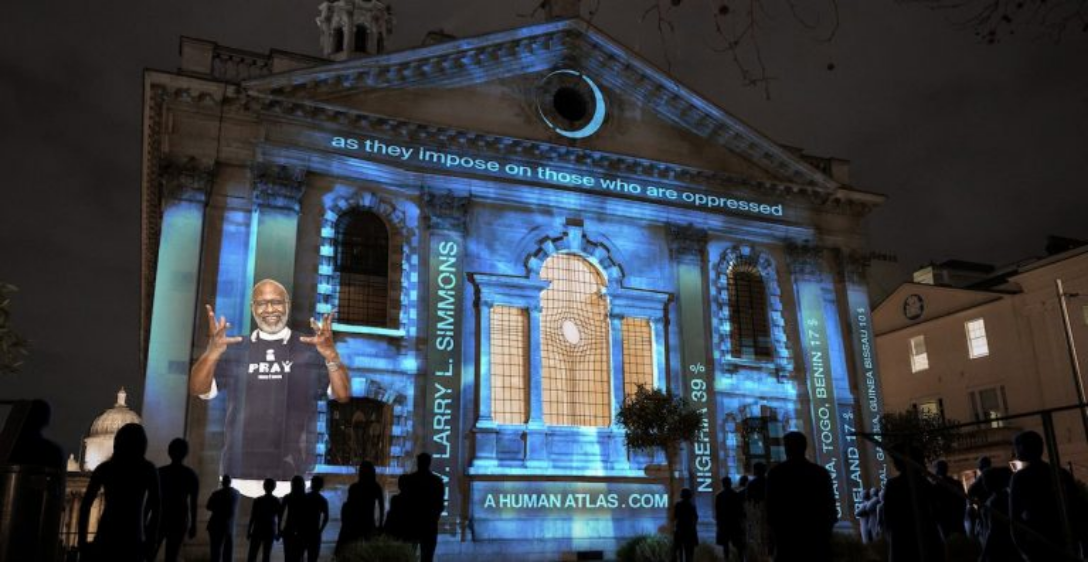Please provide a brief answer to the following inquiry using a single word or phrase:
What color are the hues of the projection?

Vibrant blue